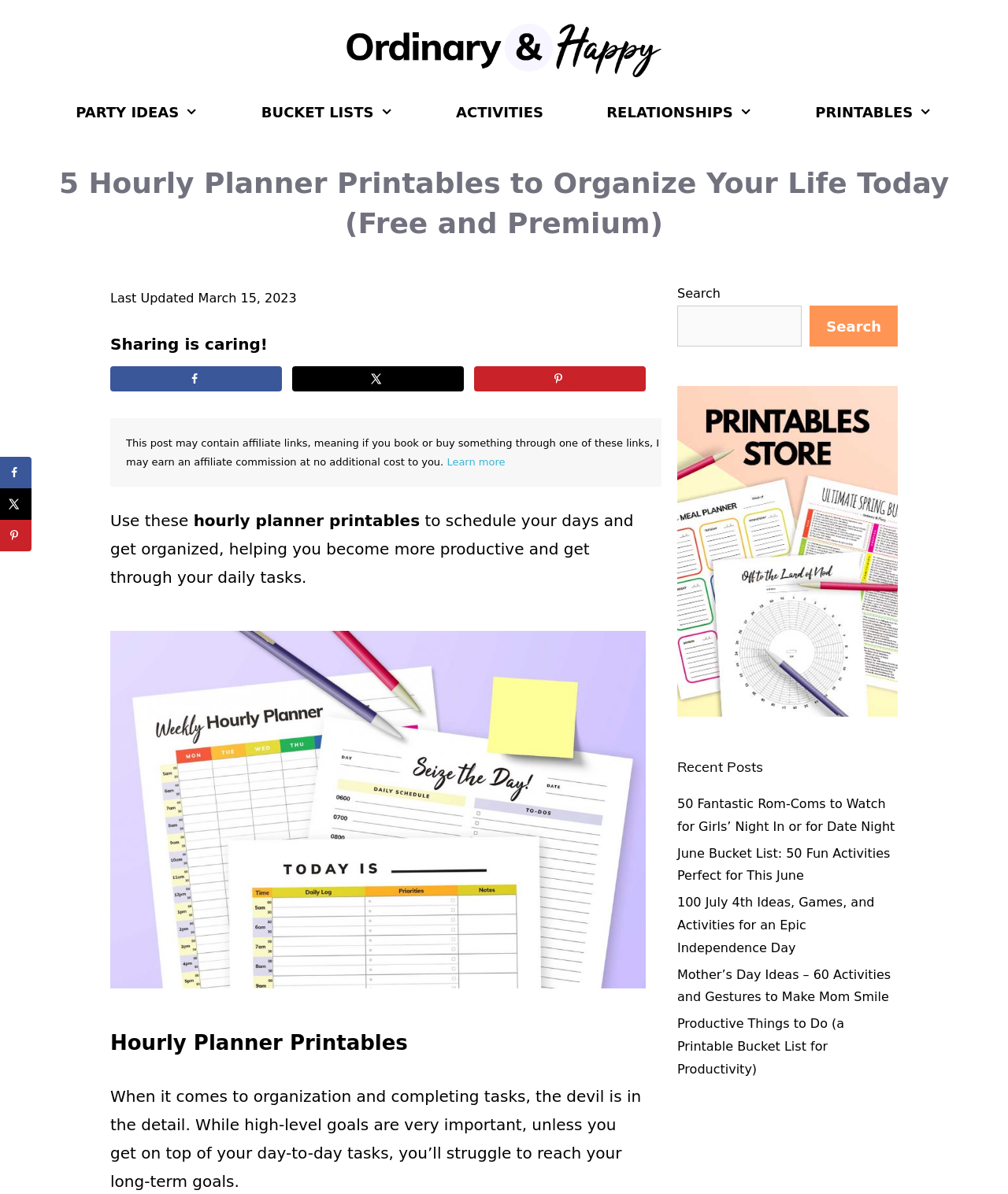Your task is to extract the text of the main heading from the webpage.

5 Hourly Planner Printables to Organize Your Life Today (Free and Premium)